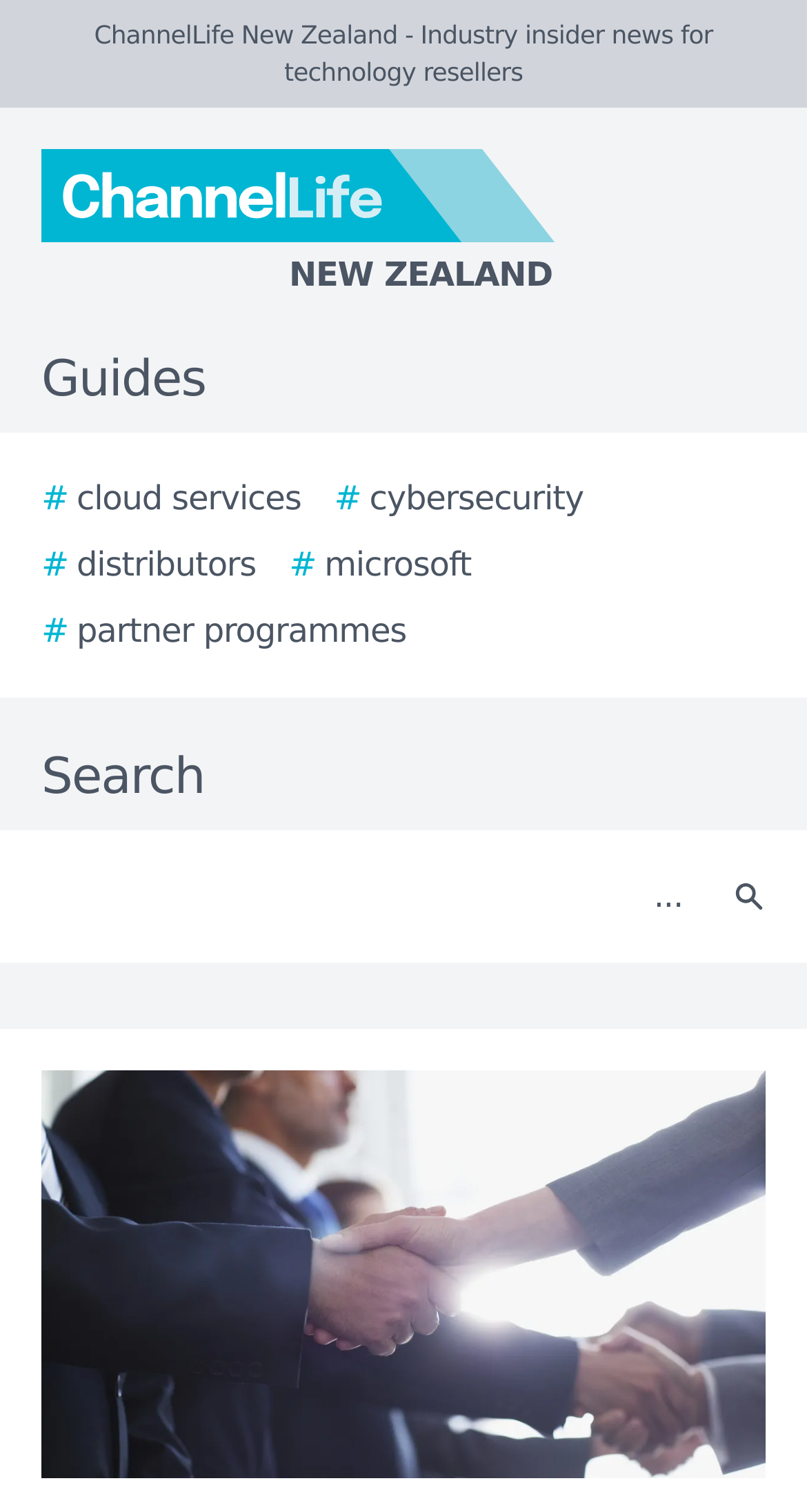Predict the bounding box coordinates of the area that should be clicked to accomplish the following instruction: "Visit the 'Universal Restoration Ministries' homepage". The bounding box coordinates should consist of four float numbers between 0 and 1, i.e., [left, top, right, bottom].

None